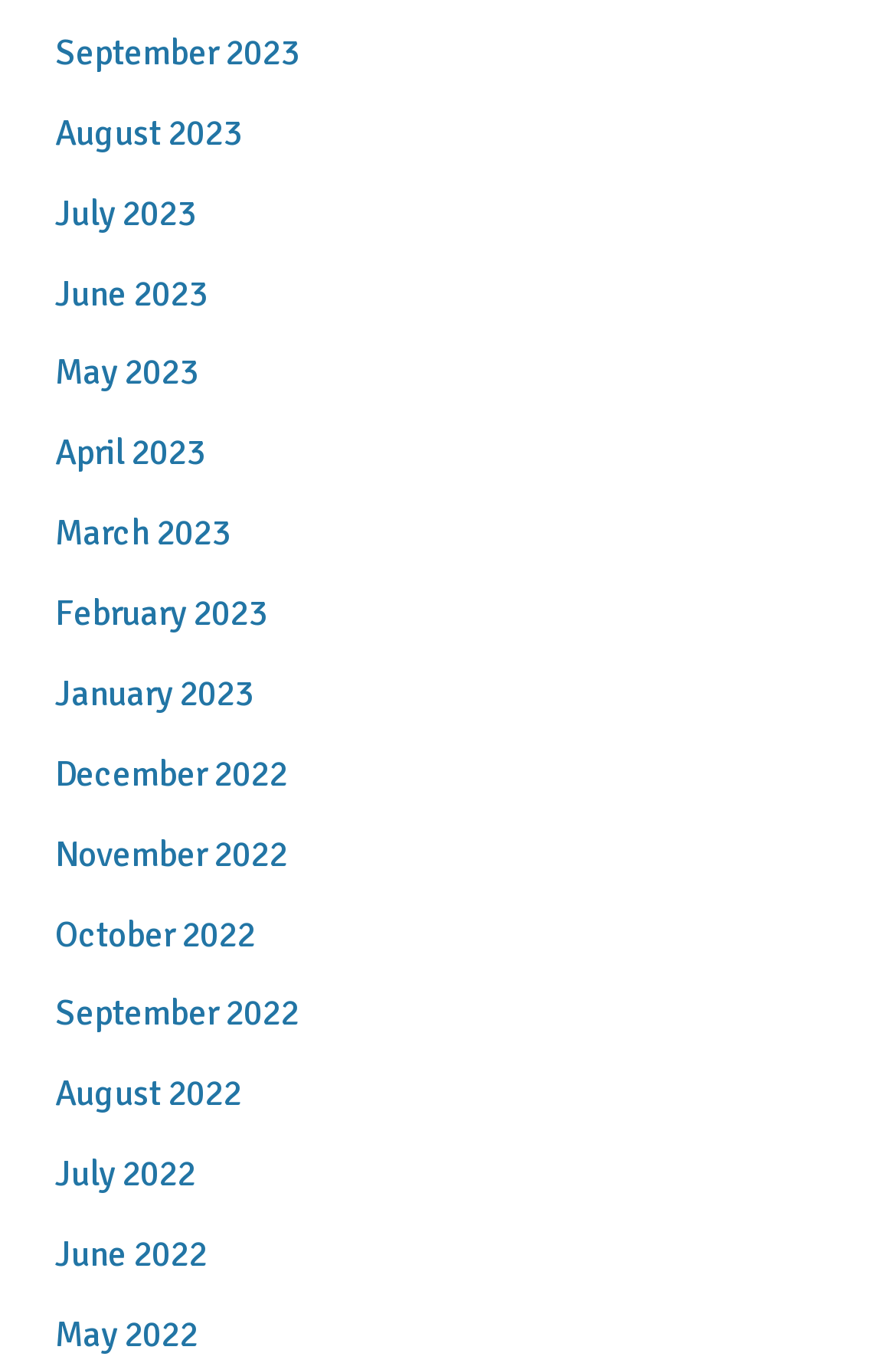Identify the bounding box coordinates for the region of the element that should be clicked to carry out the instruction: "view September 2023". The bounding box coordinates should be four float numbers between 0 and 1, i.e., [left, top, right, bottom].

[0.061, 0.022, 0.333, 0.055]